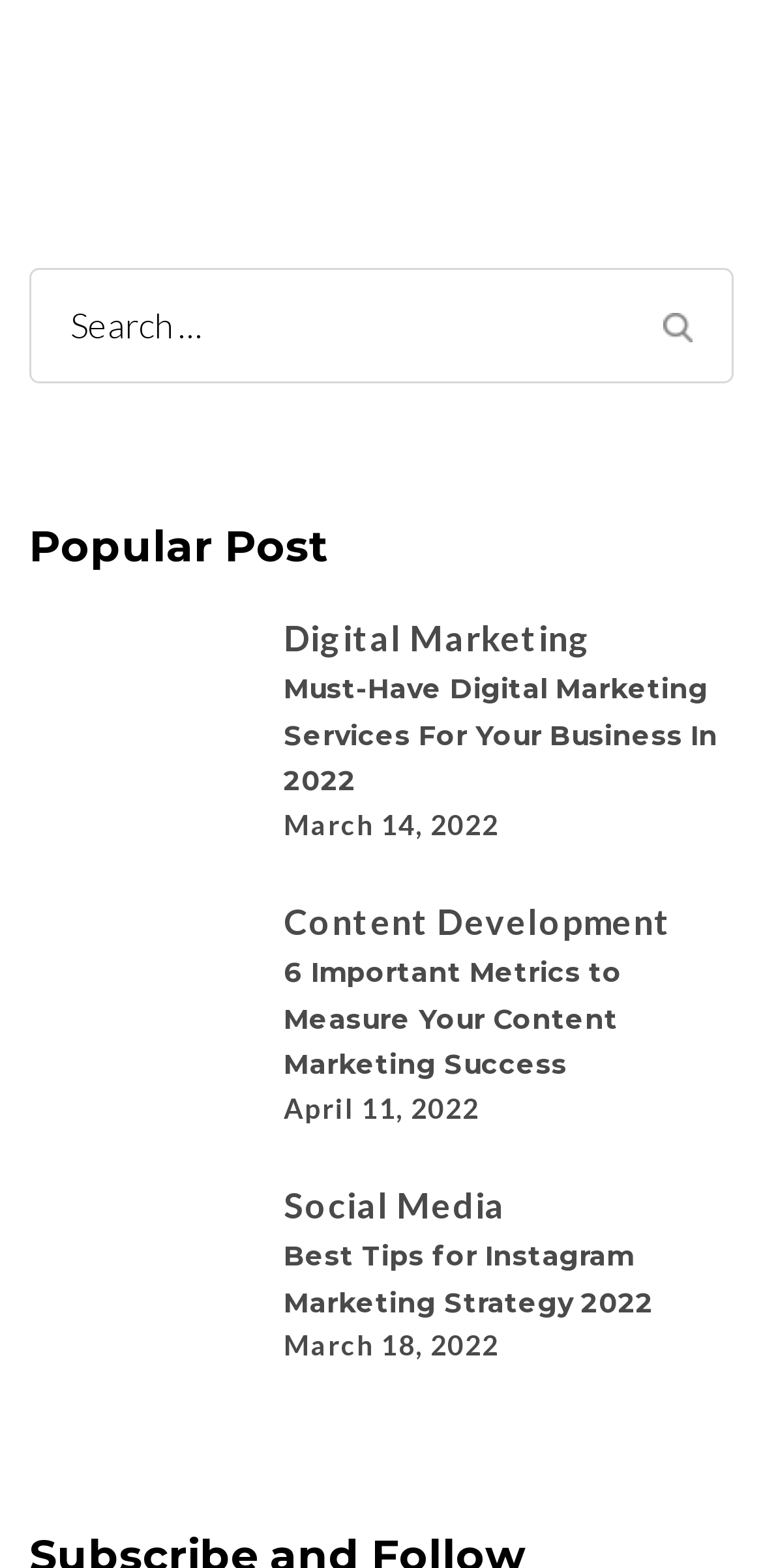Are there any images on the webpage?
Based on the image content, provide your answer in one word or a short phrase.

Yes